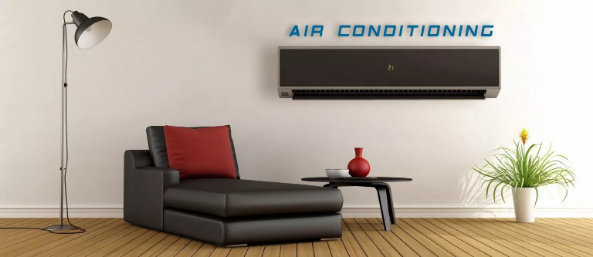Provide a single word or phrase to answer the given question: 
What type of unit is mounted on the wall?

air conditioning